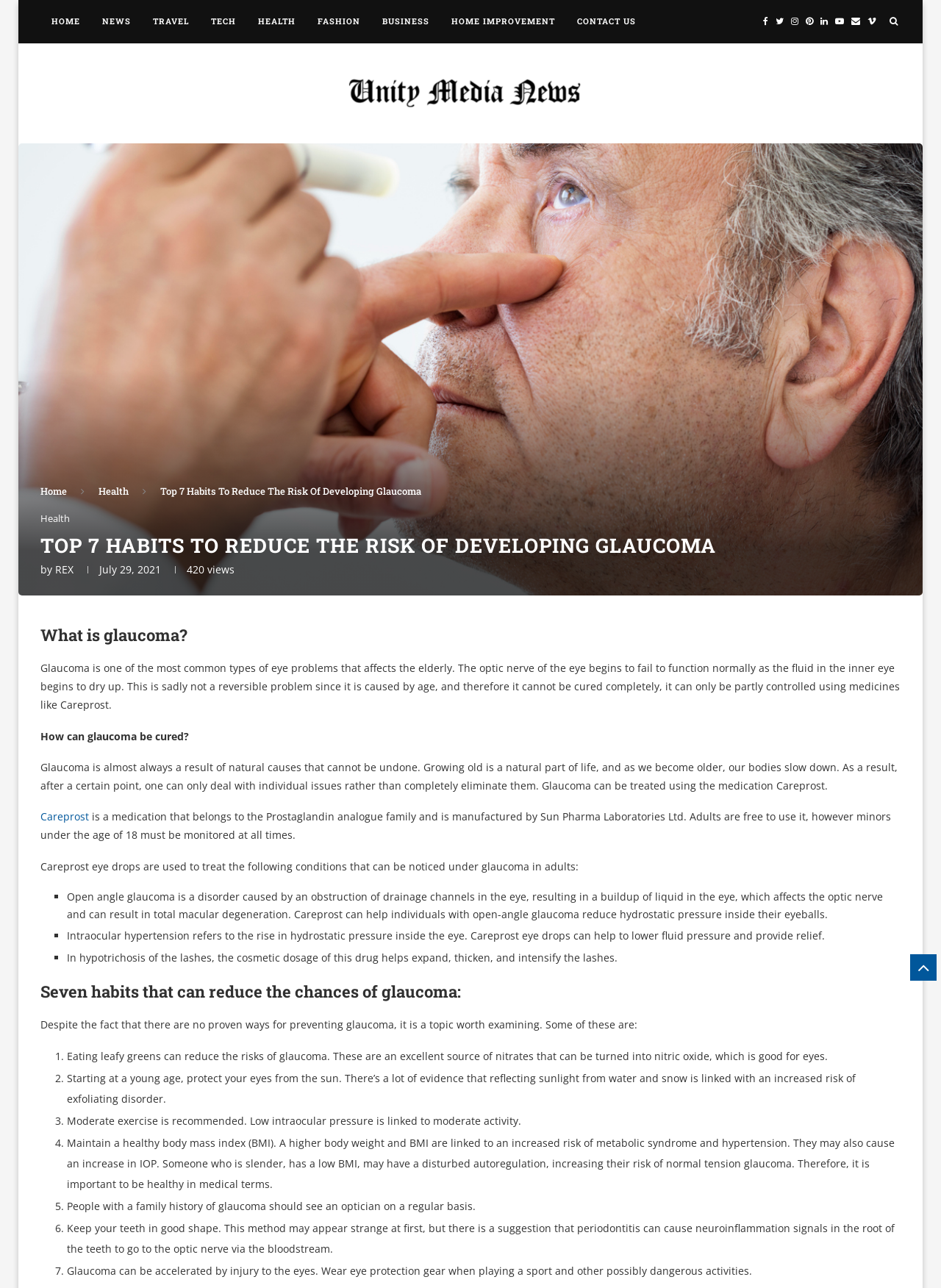Please identify the bounding box coordinates of the element I need to click to follow this instruction: "Click on the 'CONTACT US' link".

[0.602, 0.0, 0.688, 0.034]